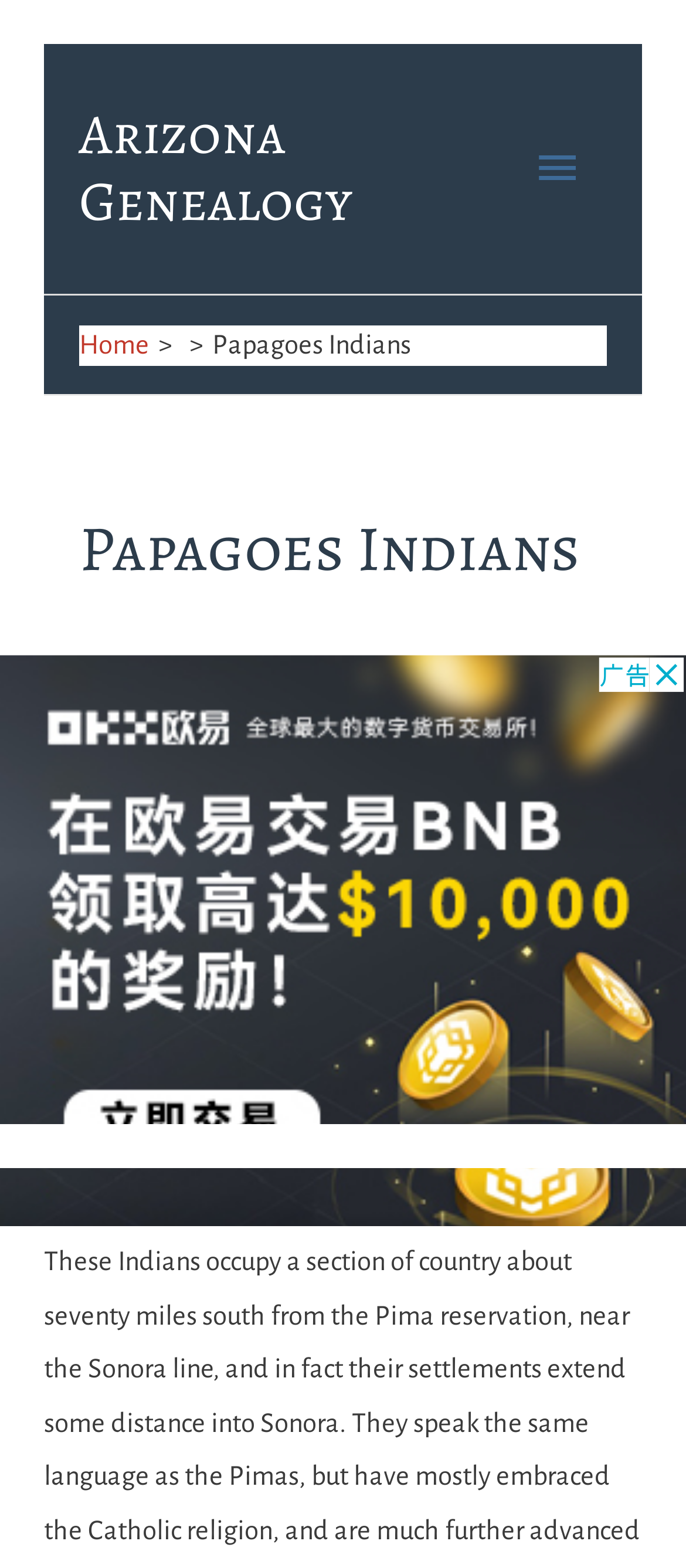Please respond to the question using a single word or phrase:
What is the name of the tribe?

Papagoes Indians